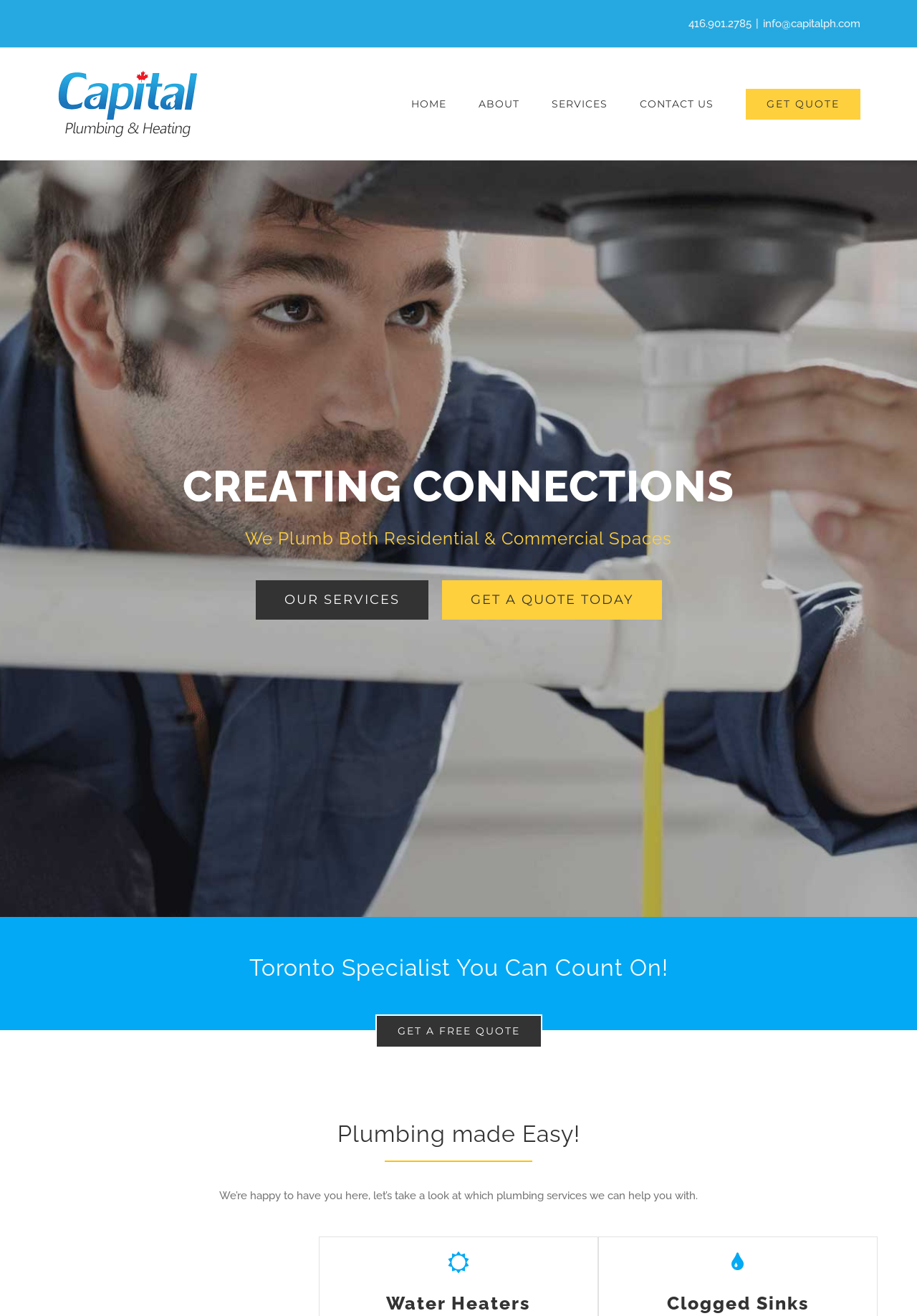Describe every aspect of the webpage in a detailed manner.

This webpage is about Capital PH, a Toronto-based plumbing service provider. At the top right corner, there is a phone number "416.901.2785" and an email address "info@capitalph.com" for contact purposes. On the top left, there is a logo of Capital PH. 

Below the logo, there is a main navigation menu with five items: "HOME", "ABOUT", "SERVICES", "CONTACT US", and "GET QUOTE". 

The main content of the webpage is divided into sections. The first section has a heading "CREATING CONNECTIONS" and a subheading "We Plumb Both Residential & Commercial Spaces". There are two links, "OUR SERVICES" and "GET A QUOTE TODAY", placed side by side below the subheading.

The next section has a heading "Toronto Specialist You Can Count On!" and a call-to-action link "GET A FREE QUOTE". Below this, there is a heading "Plumbing made Easy!" and a paragraph of text that welcomes visitors and invites them to explore the plumbing services offered.

Finally, there are two links, "Water Heaters" and "Clogged Sinks", placed at the bottom of the page, which are likely related to the plumbing services provided by Capital PH.